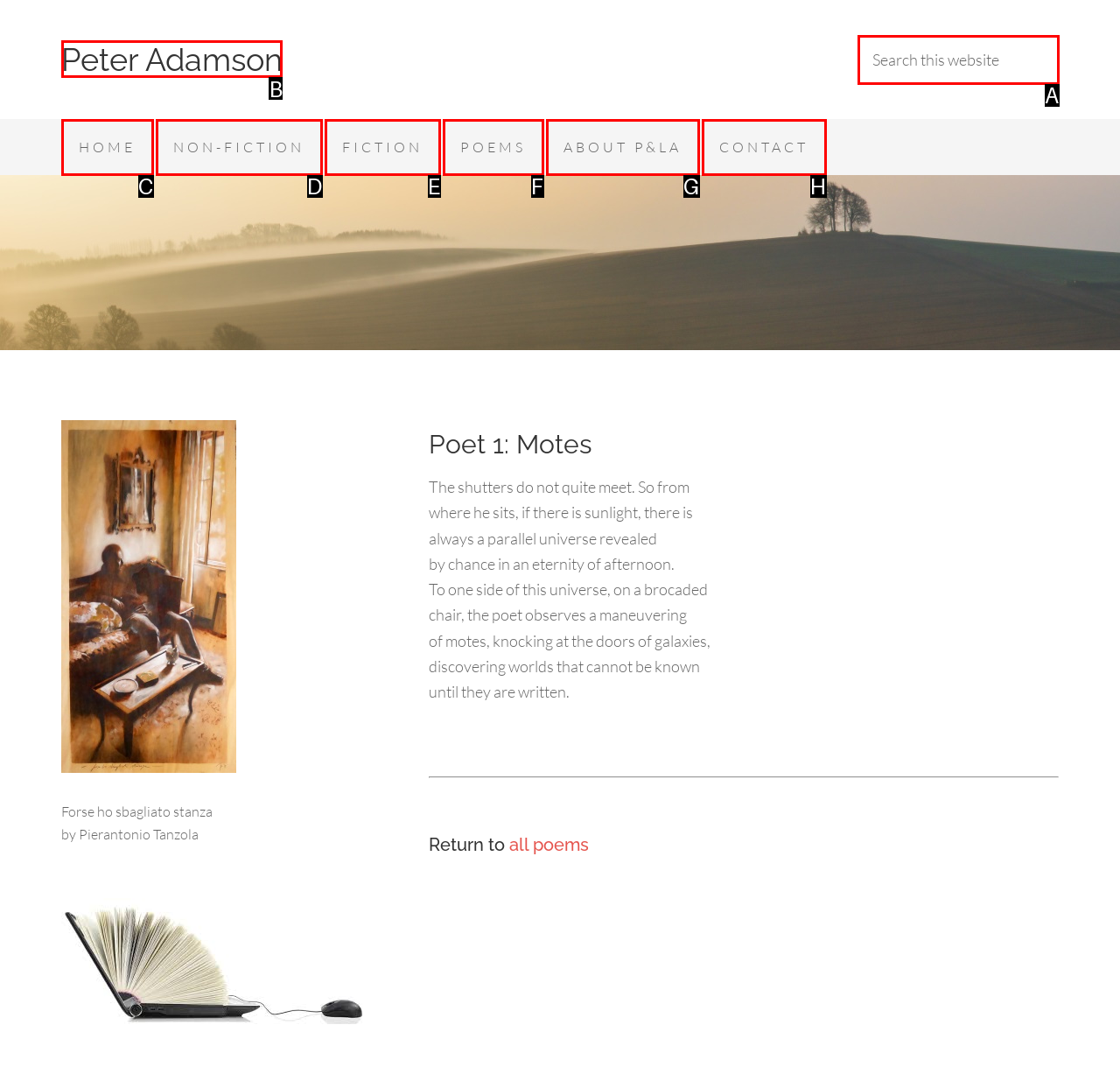Identify the HTML element I need to click to complete this task: Visit Peter Adamson's page Provide the option's letter from the available choices.

B